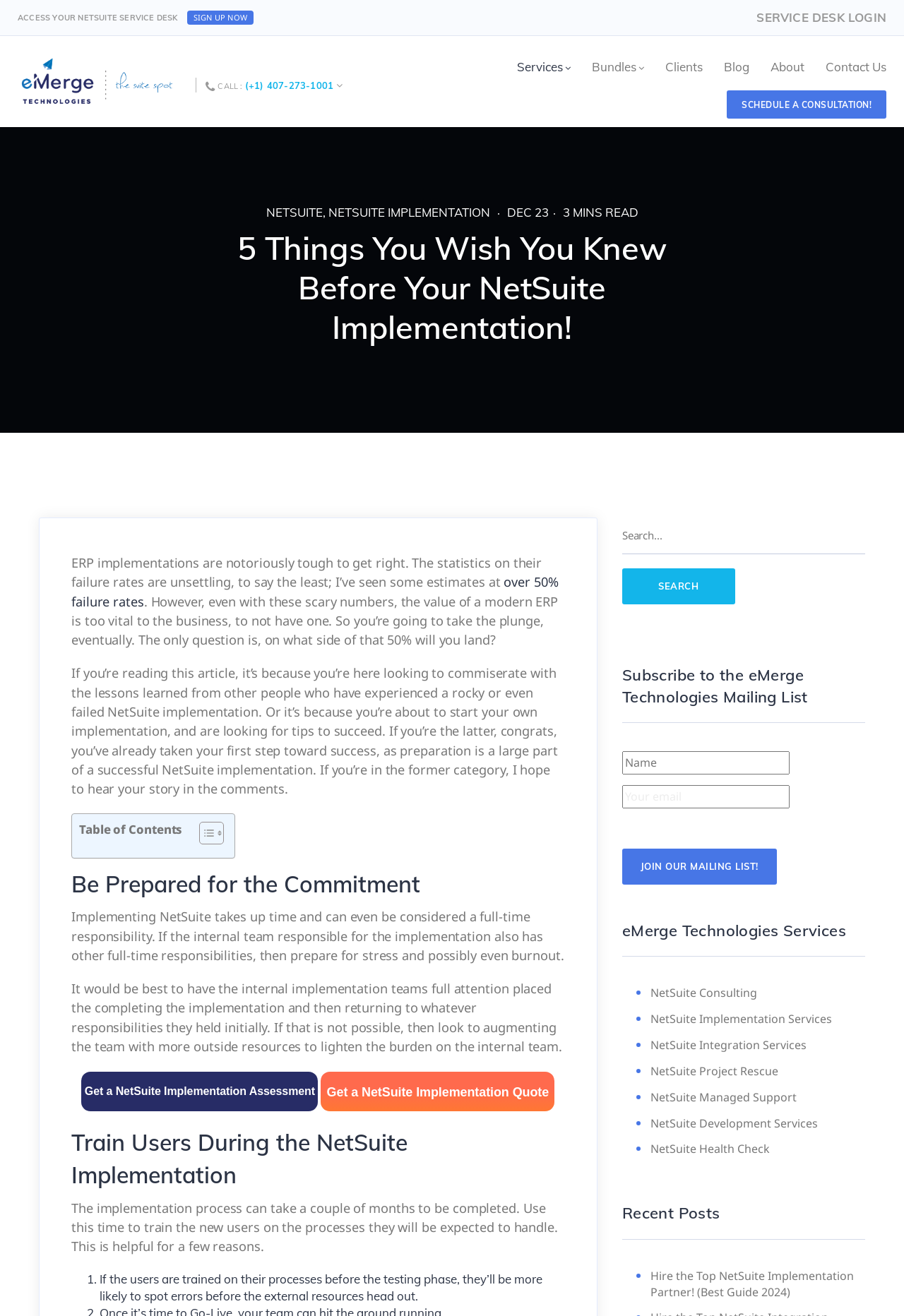What is the text of the first link on the webpage? Look at the image and give a one-word or short phrase answer.

SIGN UP NOW